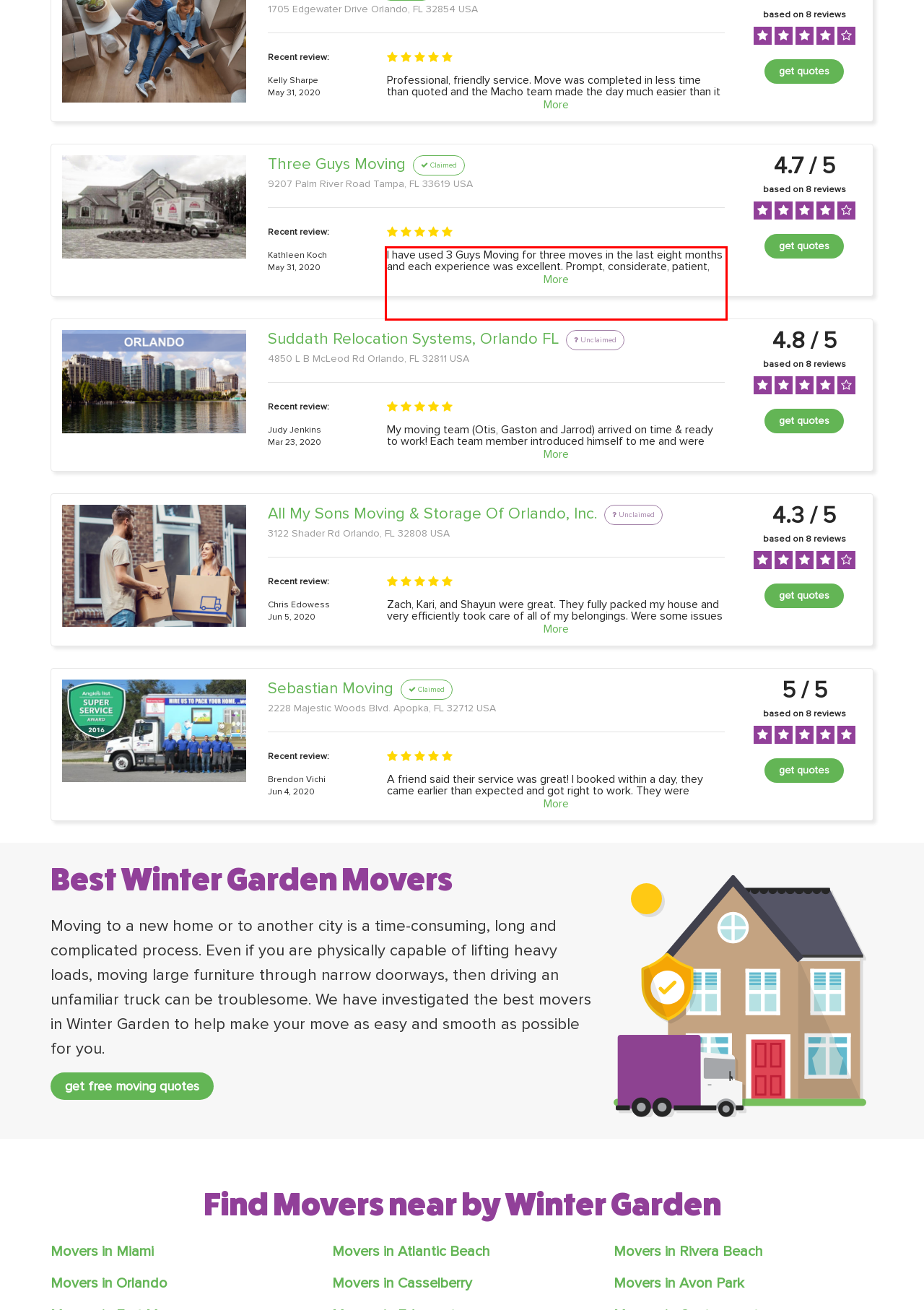Using the webpage screenshot, recognize and capture the text within the red bounding box.

I have used 3 Guys Moving for three moves in the last eight months and each experience was excellent. Prompt, considerate, patient, and entirely professional crews. Prices are fair and transparent. I rarely write online reviews, but this company has exceeded my expectations each time. I am so grateful that 3 Guys Moving was recommended by a trusted friend.